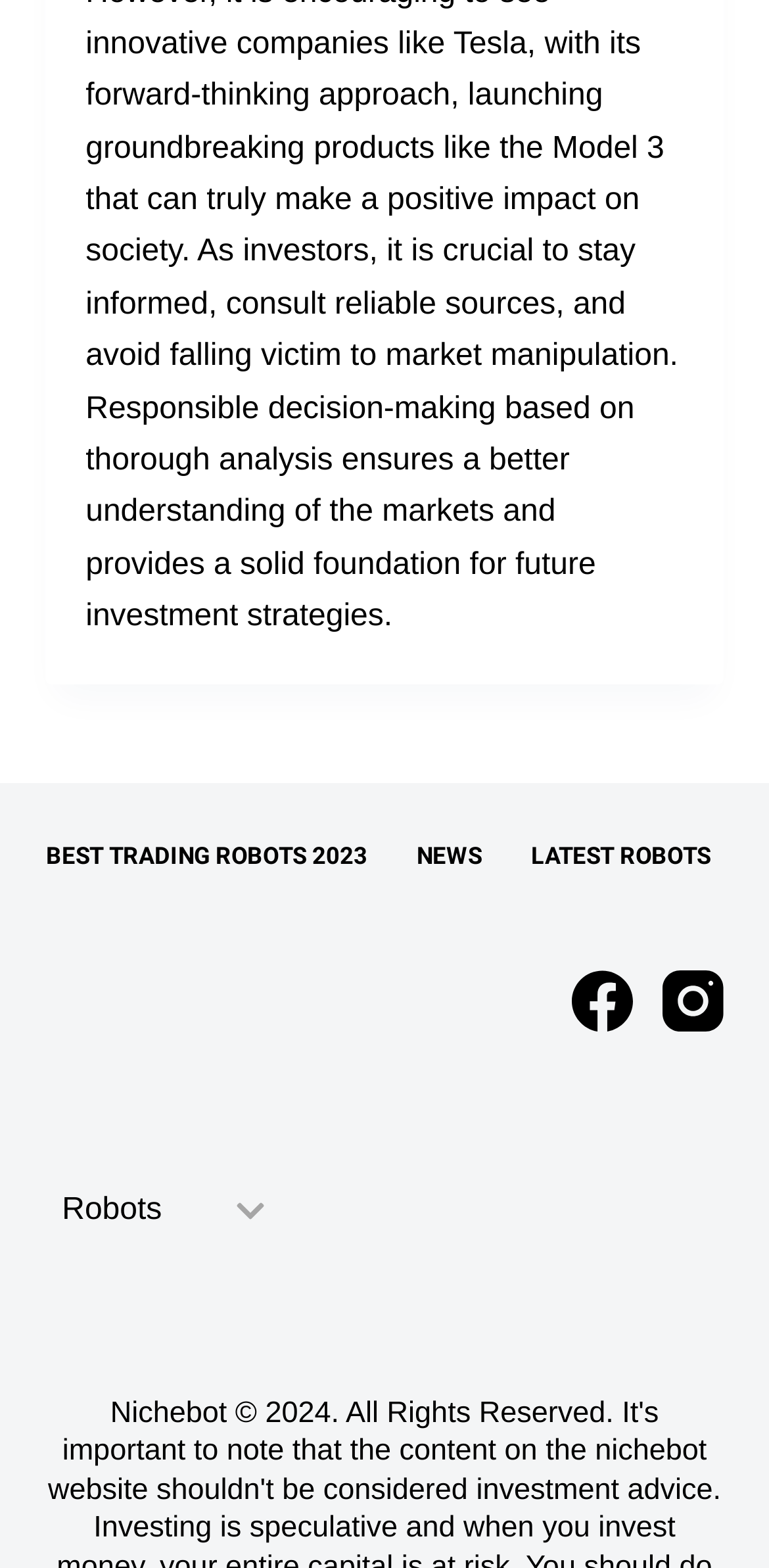What is the position of the 'NEWS' menu item?
Please give a detailed and elaborate answer to the question based on the image.

The 'NEWS' menu item is positioned in the middle of the menu bar, as its bounding box coordinates [0.51, 0.537, 0.659, 0.556] indicate that it is between the 'BEST TRADING ROBOTS 2023' and 'LATEST ROBOTS' menu items.